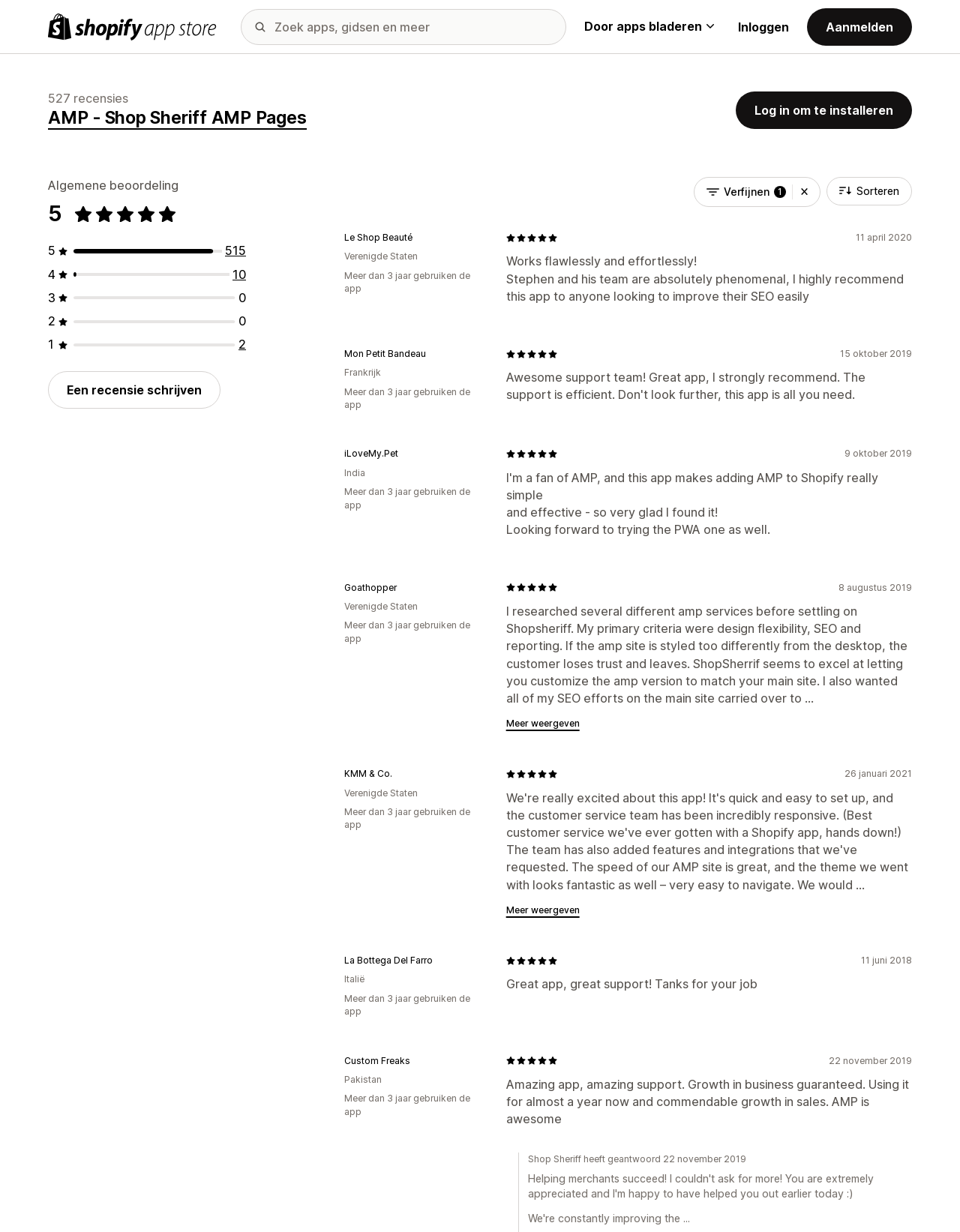Locate the coordinates of the bounding box for the clickable region that fulfills this instruction: "Filter results".

[0.723, 0.144, 0.855, 0.168]